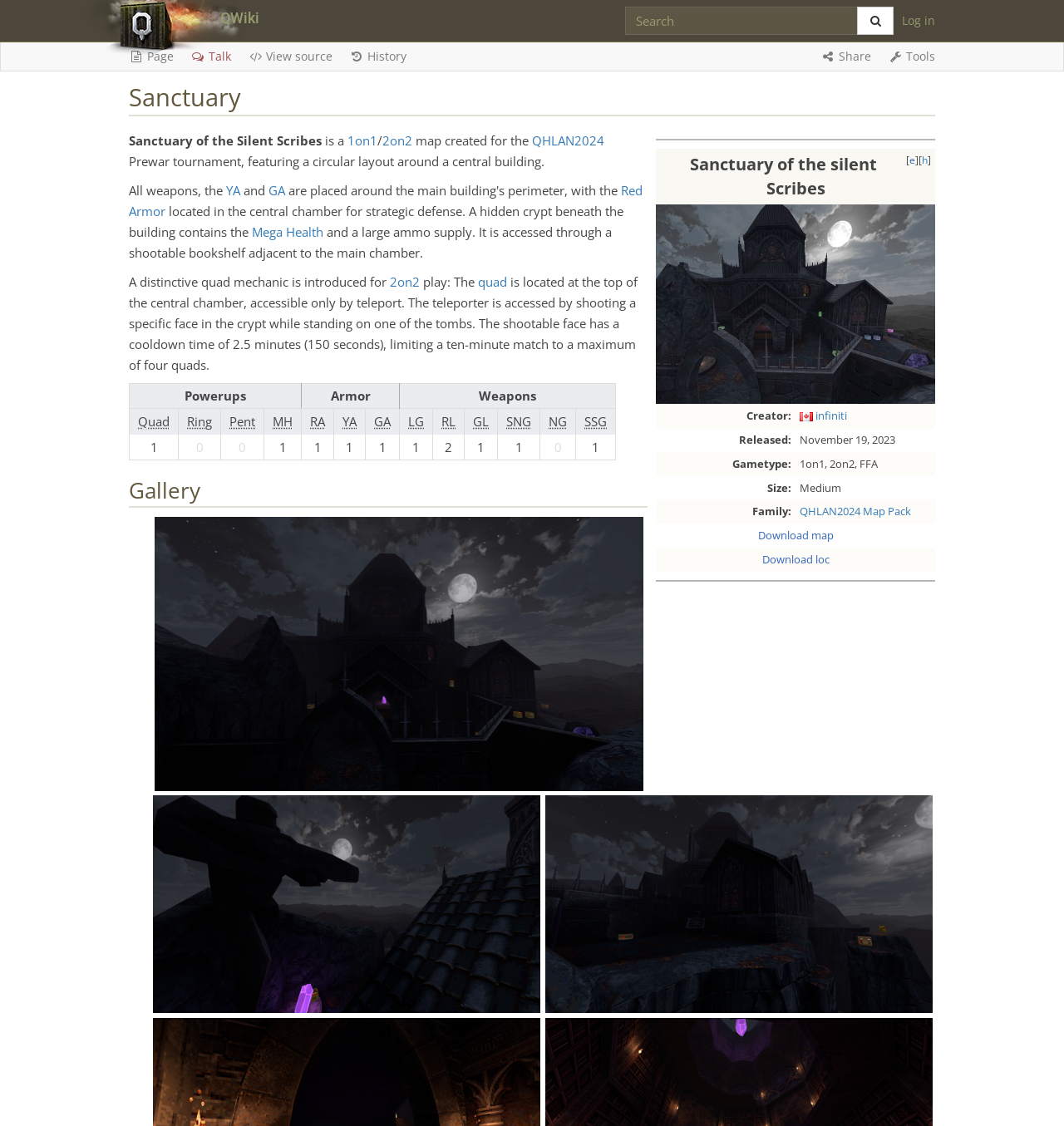Find the bounding box coordinates of the clickable region needed to perform the following instruction: "Check the QHLAN2024 Map Pack". The coordinates should be provided as four float numbers between 0 and 1, i.e., [left, top, right, bottom].

[0.752, 0.447, 0.856, 0.461]